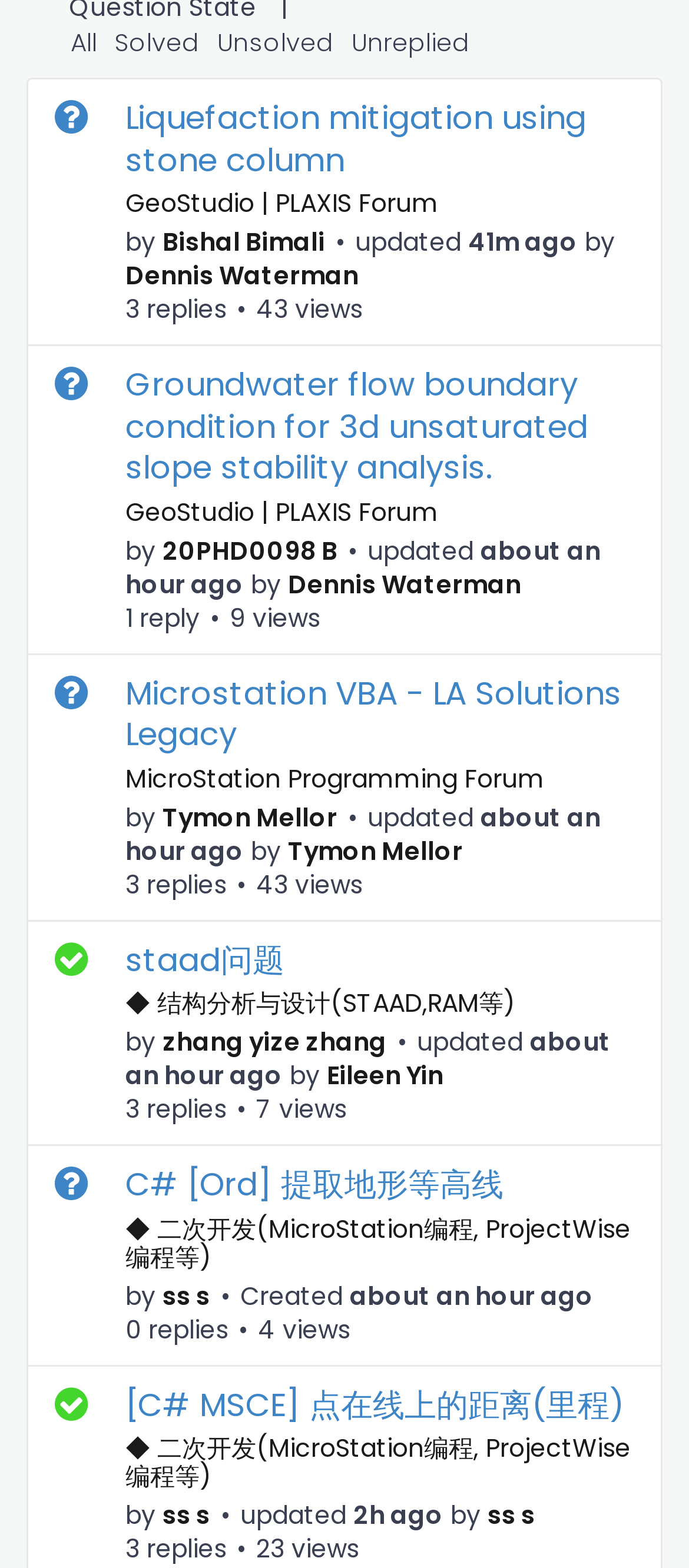Please identify the bounding box coordinates of the element that needs to be clicked to perform the following instruction: "View question about Groundwater flow boundary condition for 3d unsaturated slope stability analysis".

[0.182, 0.231, 0.854, 0.312]